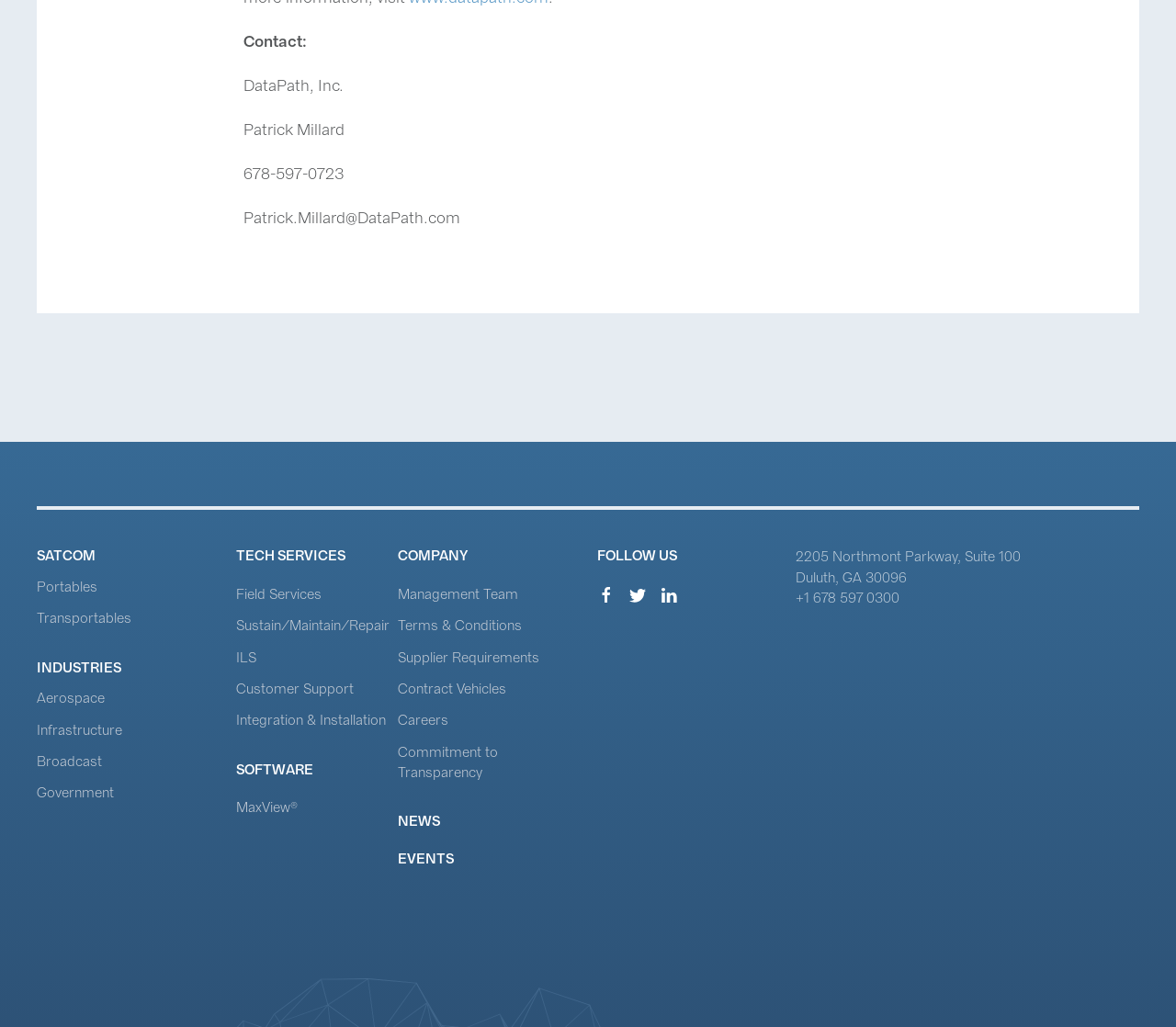Determine the bounding box for the UI element that matches this description: "Customer Support".

[0.2, 0.662, 0.3, 0.679]